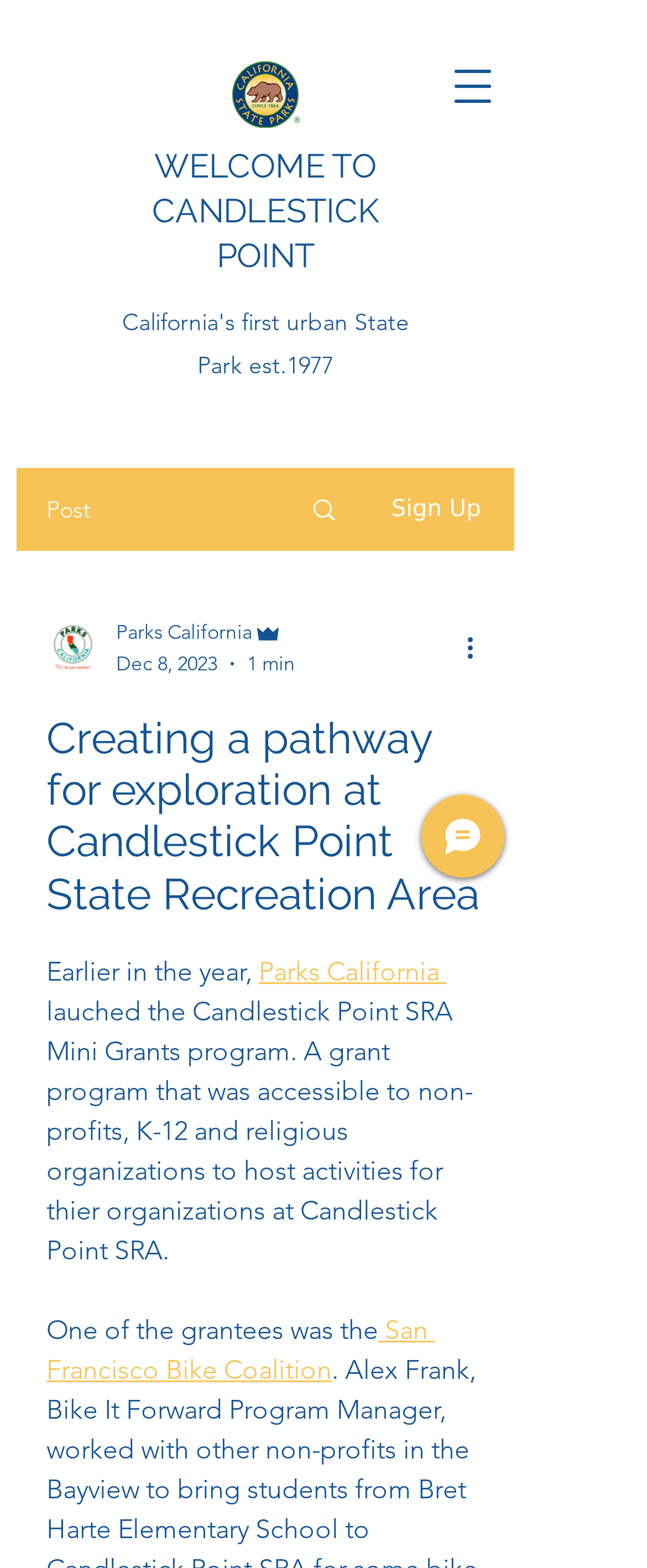Answer briefly with one word or phrase:
What is the logo on the top left corner?

State-Parkslogo